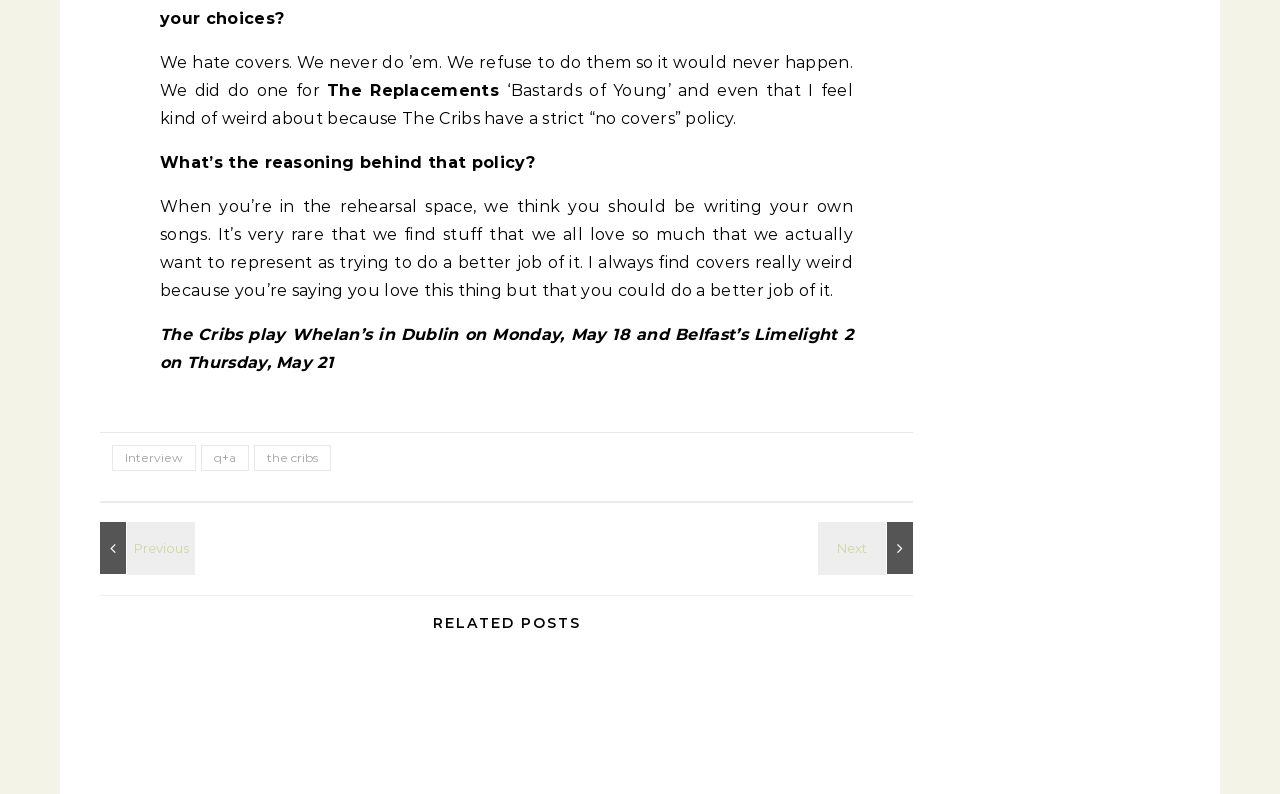What is the name of the band being interviewed?
Examine the image closely and answer the question with as much detail as possible.

The answer can be found in the StaticText element with the text 'The Replacements' and 'The Cribs have a strict “no covers” policy.' which indicates that the band being interviewed is The Cribs.